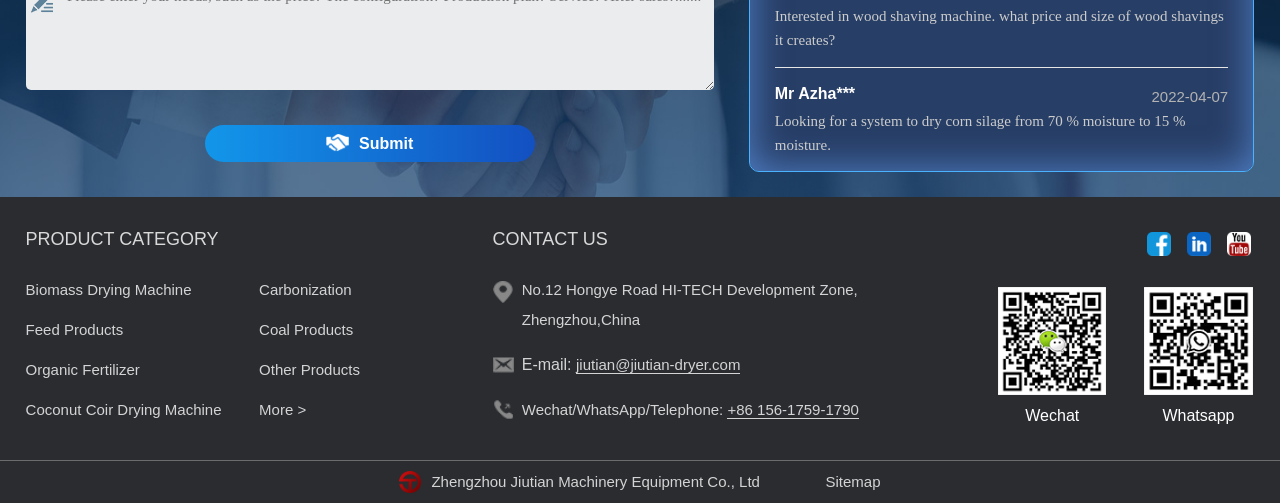Give a concise answer using one word or a phrase to the following question:
What is the purpose of the 'Submit' button?

To submit a query